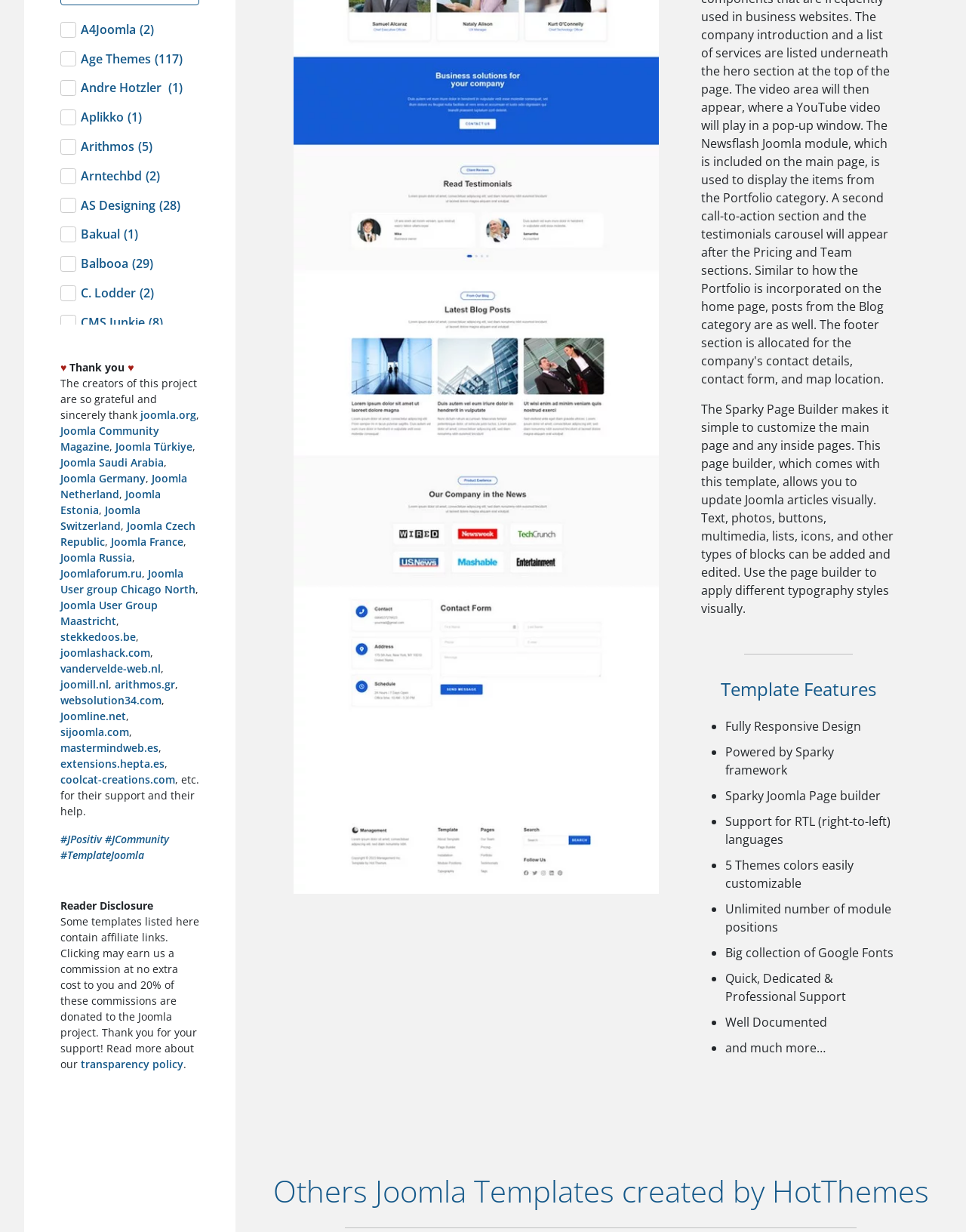Give a short answer to this question using one word or a phrase:
What is the text above the list of links?

The creators of this project are so grateful and sincerely thank